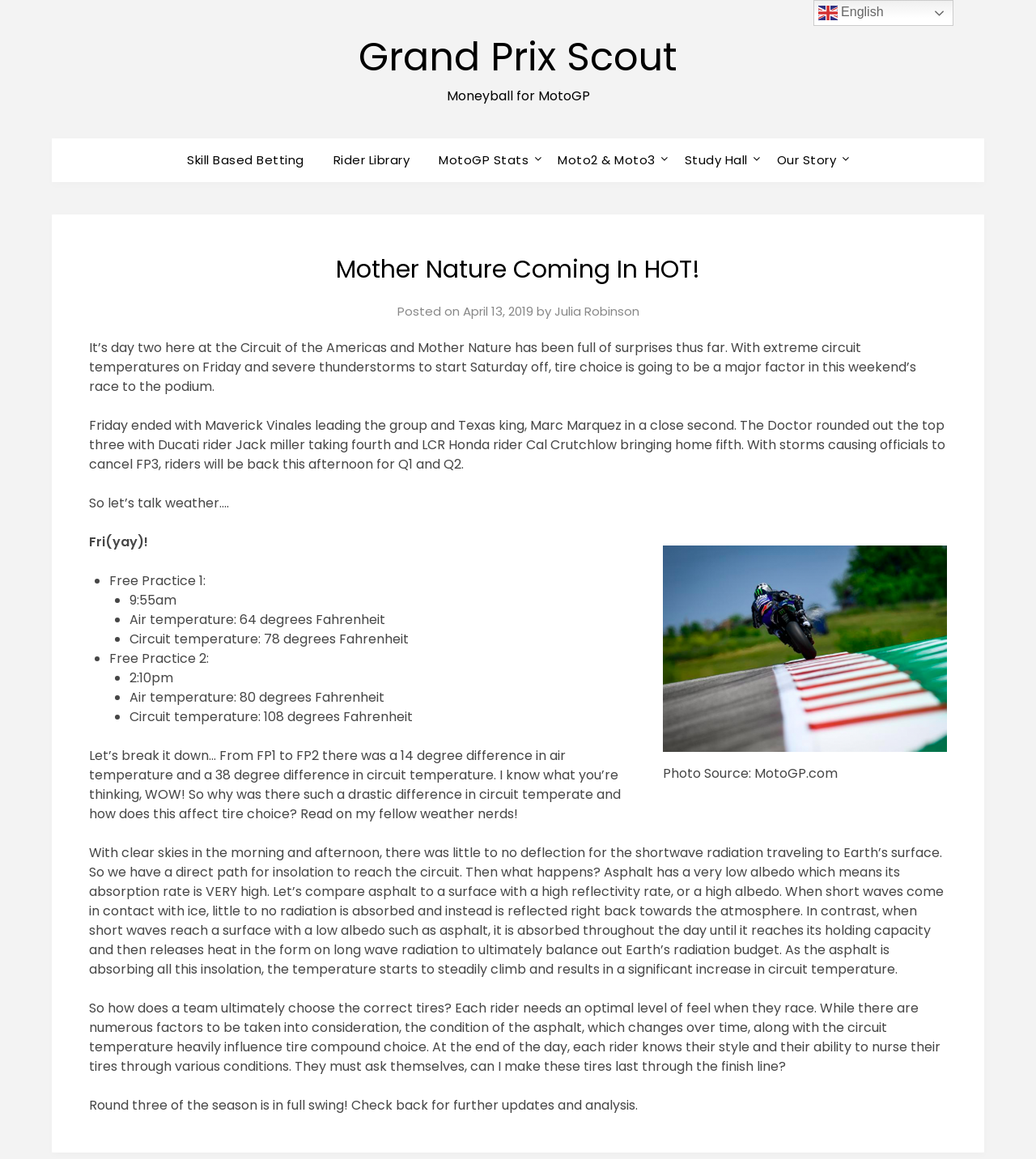Determine the bounding box coordinates of the clickable element to achieve the following action: 'Check the weather information in 'Fri(yay)!' section'. Provide the coordinates as four float values between 0 and 1, formatted as [left, top, right, bottom].

[0.086, 0.459, 0.146, 0.475]